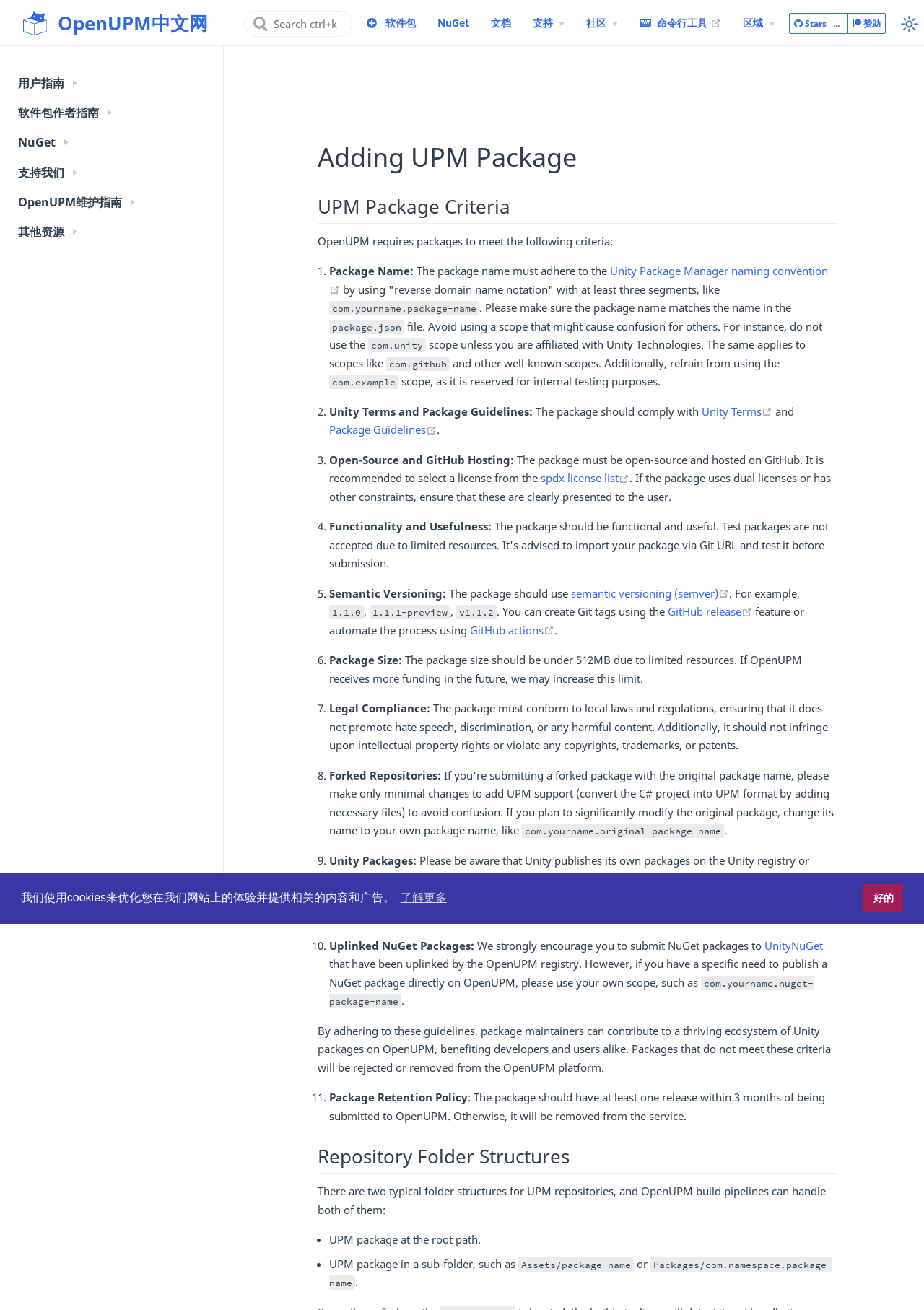Given the element description, predict the bounding box coordinates in the format (top-left x, top-left y, bottom-right x, bottom-right y), using floating point numbers between 0 and 1: August 11, 2022

None